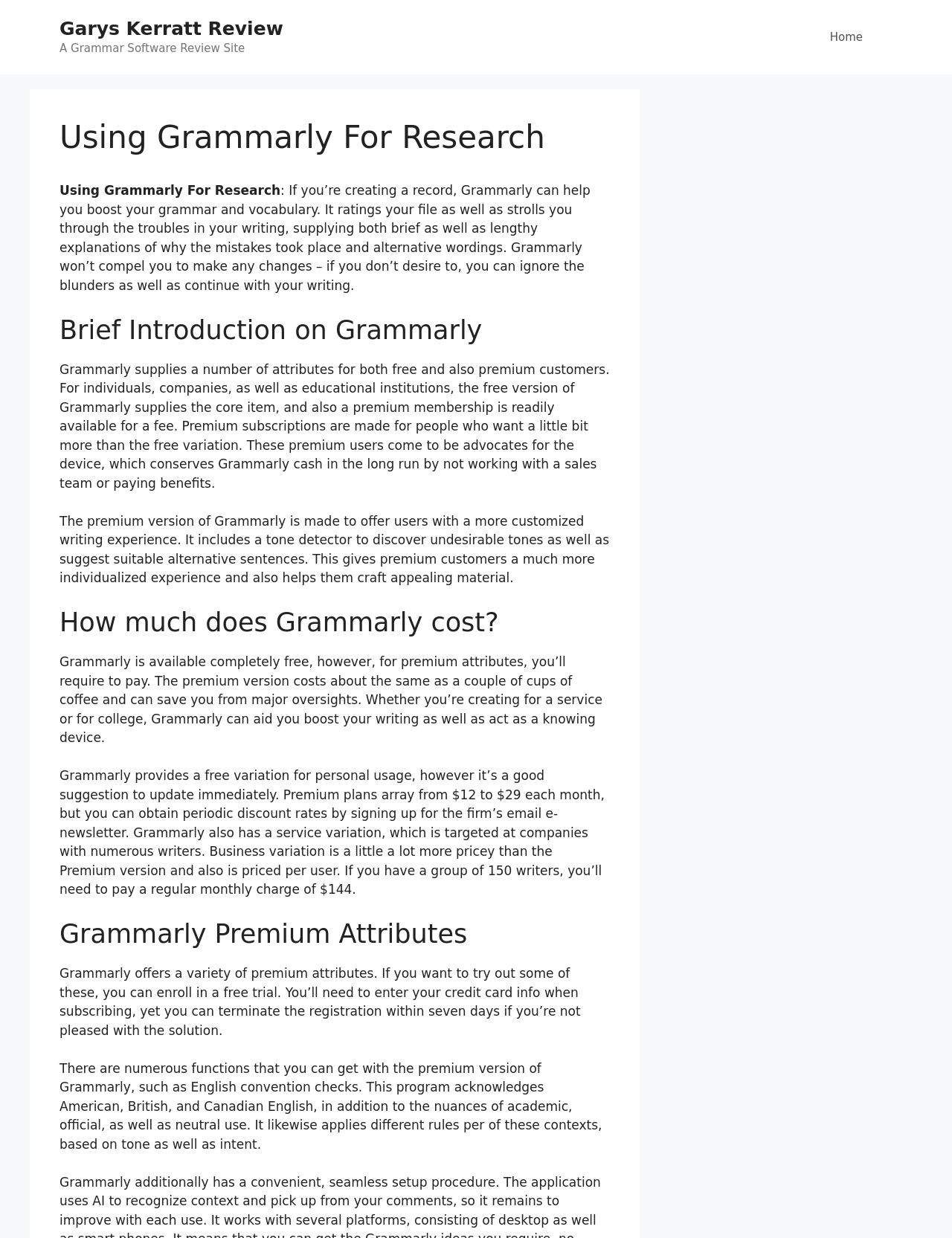What is the difference between the free and premium versions of Grammarly?
Refer to the image and respond with a one-word or short-phrase answer.

premium offers more features